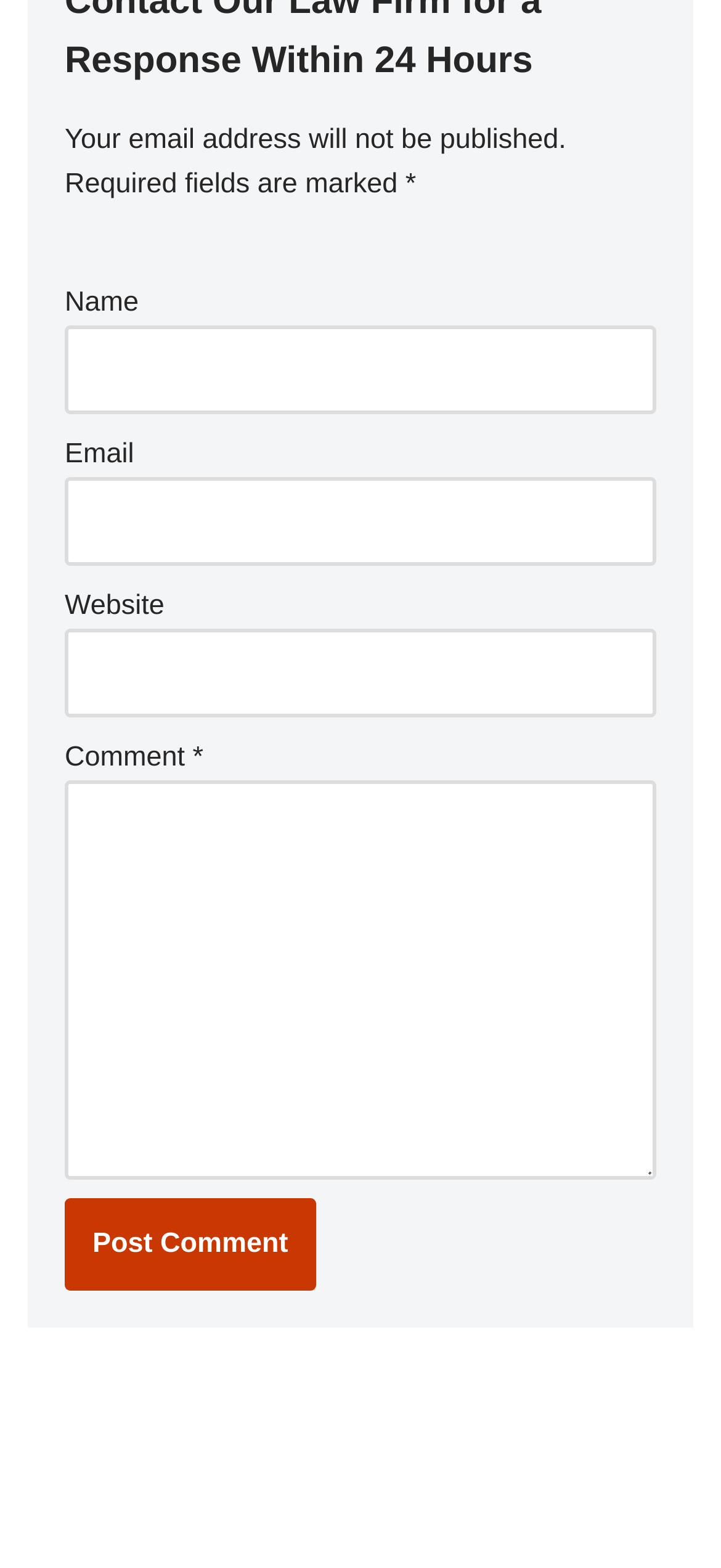Provide the bounding box coordinates of the section that needs to be clicked to accomplish the following instruction: "Type your email address."

[0.09, 0.304, 0.91, 0.361]